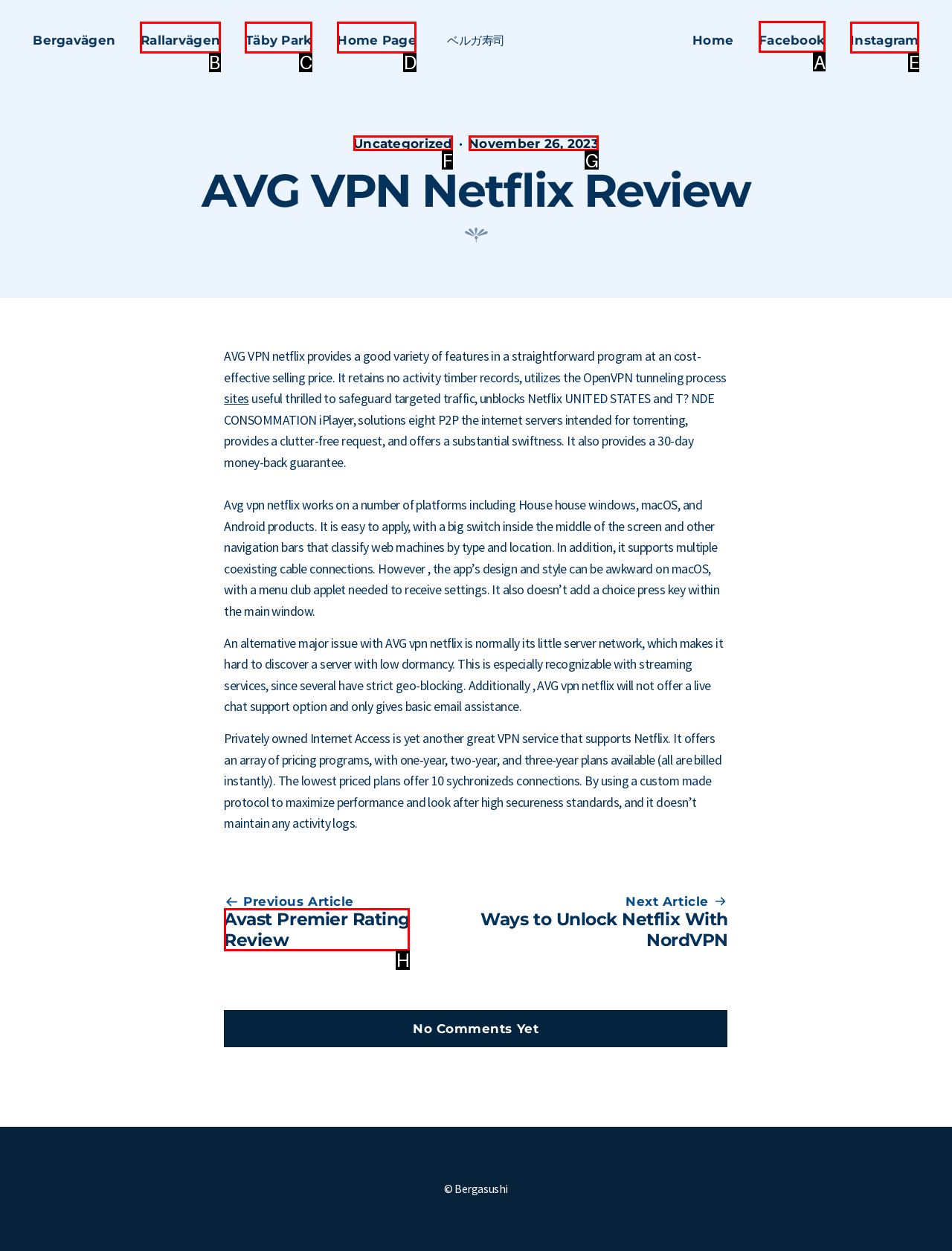Select the appropriate HTML element to click on to finish the task: Click on the 'Facebook' link.
Answer with the letter corresponding to the selected option.

A